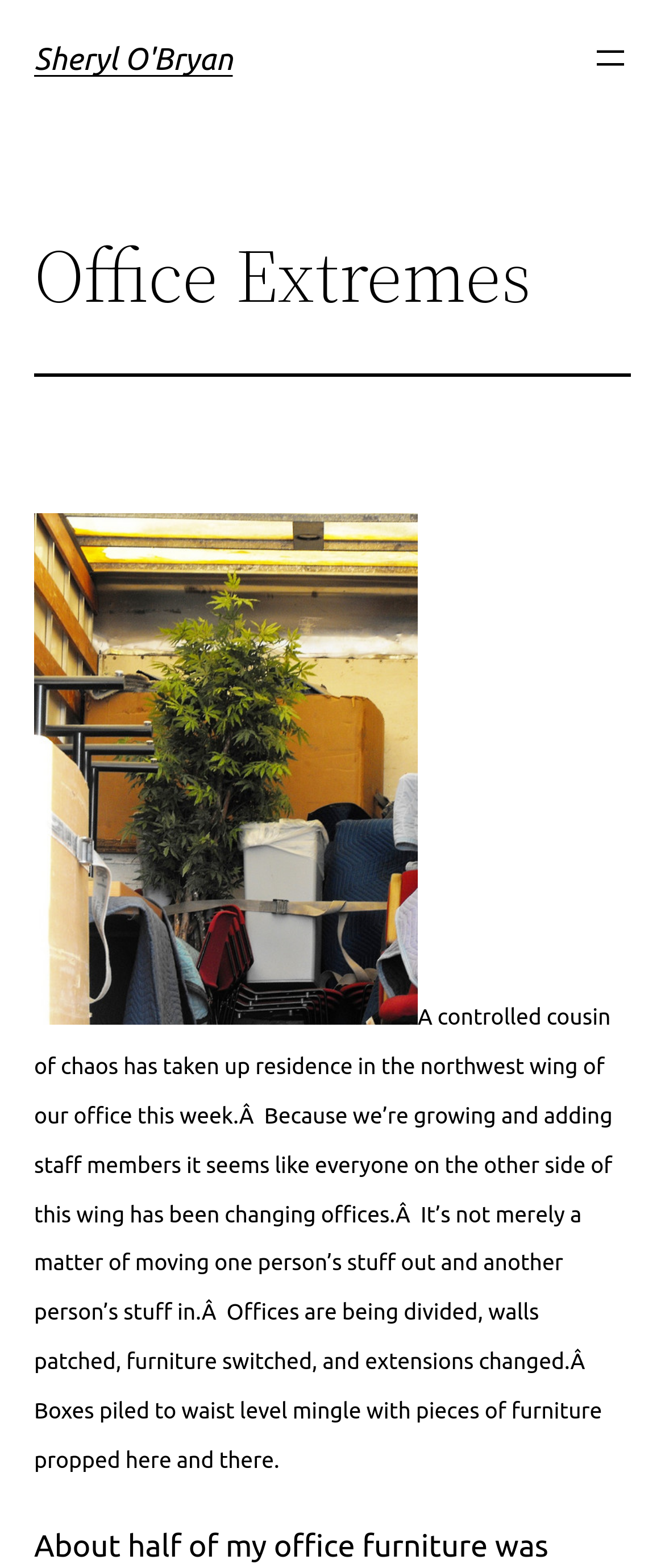What is the link 'office pre-move' related to?
Using the screenshot, give a one-word or short phrase answer.

Office moving